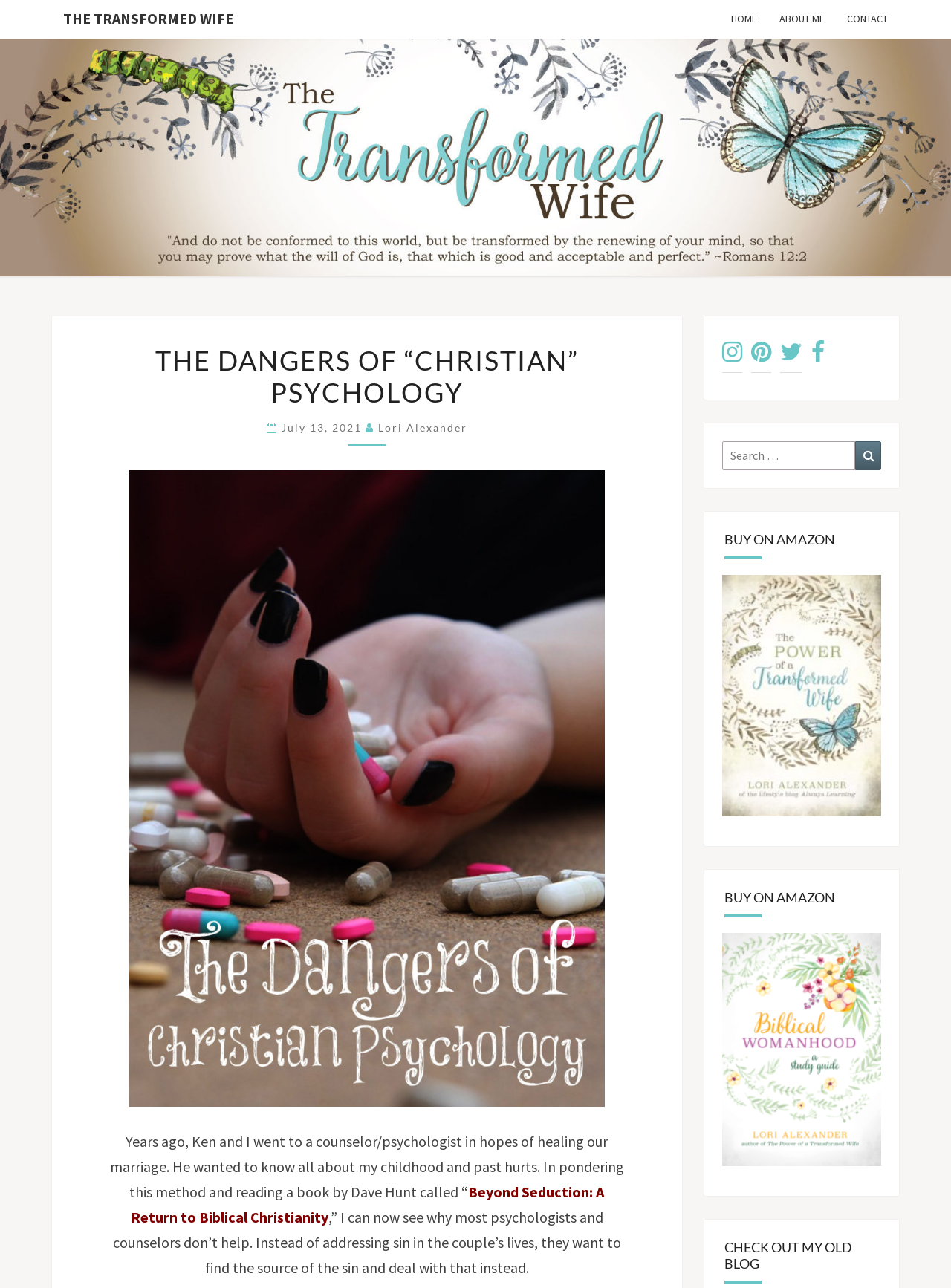Predict the bounding box coordinates for the UI element described as: "title="Buy on Amazon"". The coordinates should be four float numbers between 0 and 1, presented as [left, top, right, bottom].

[0.759, 0.724, 0.927, 0.915]